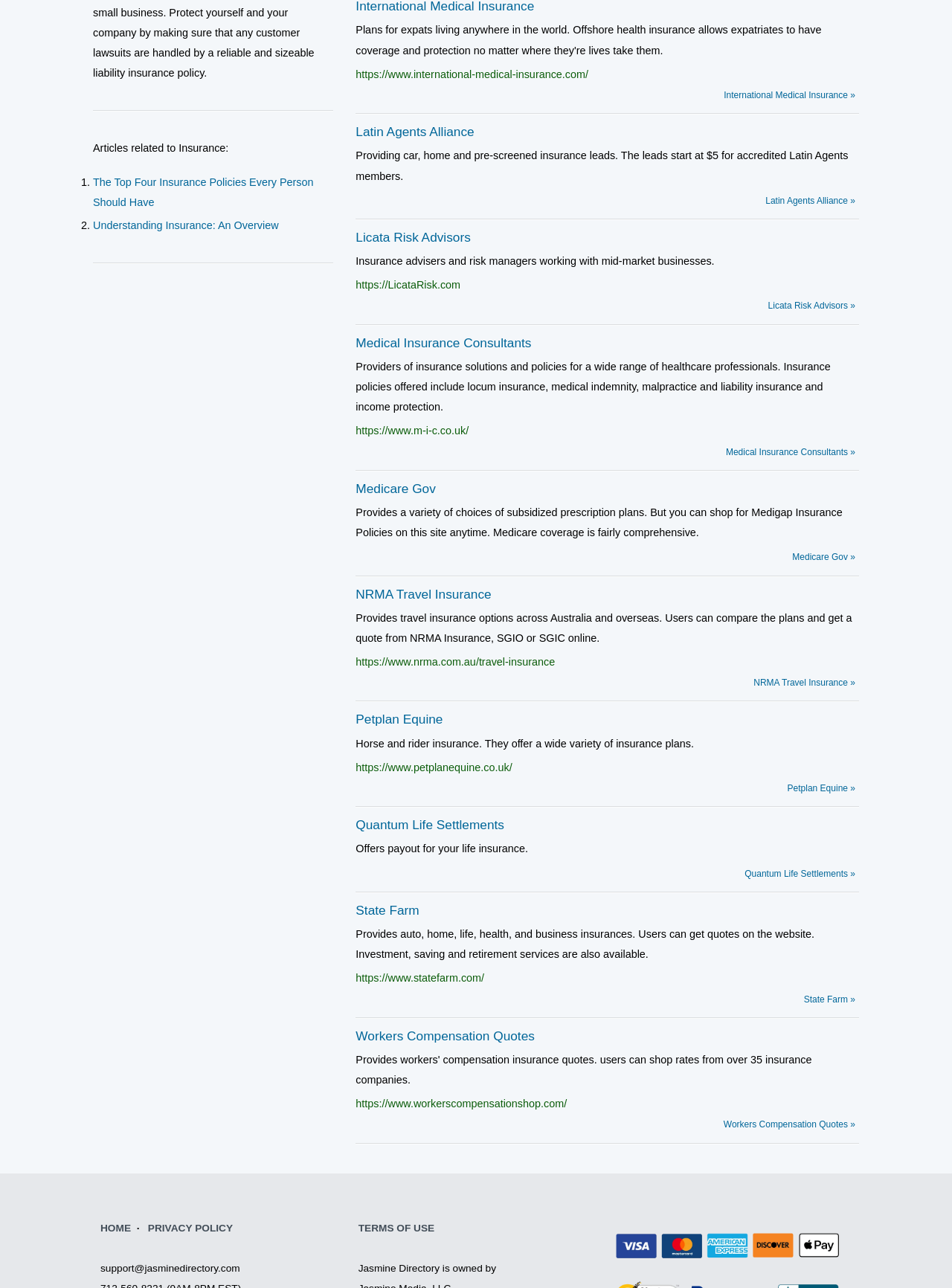Please locate the bounding box coordinates of the element that should be clicked to achieve the given instruction: "Learn more about Latin Agents Alliance".

[0.804, 0.152, 0.898, 0.16]